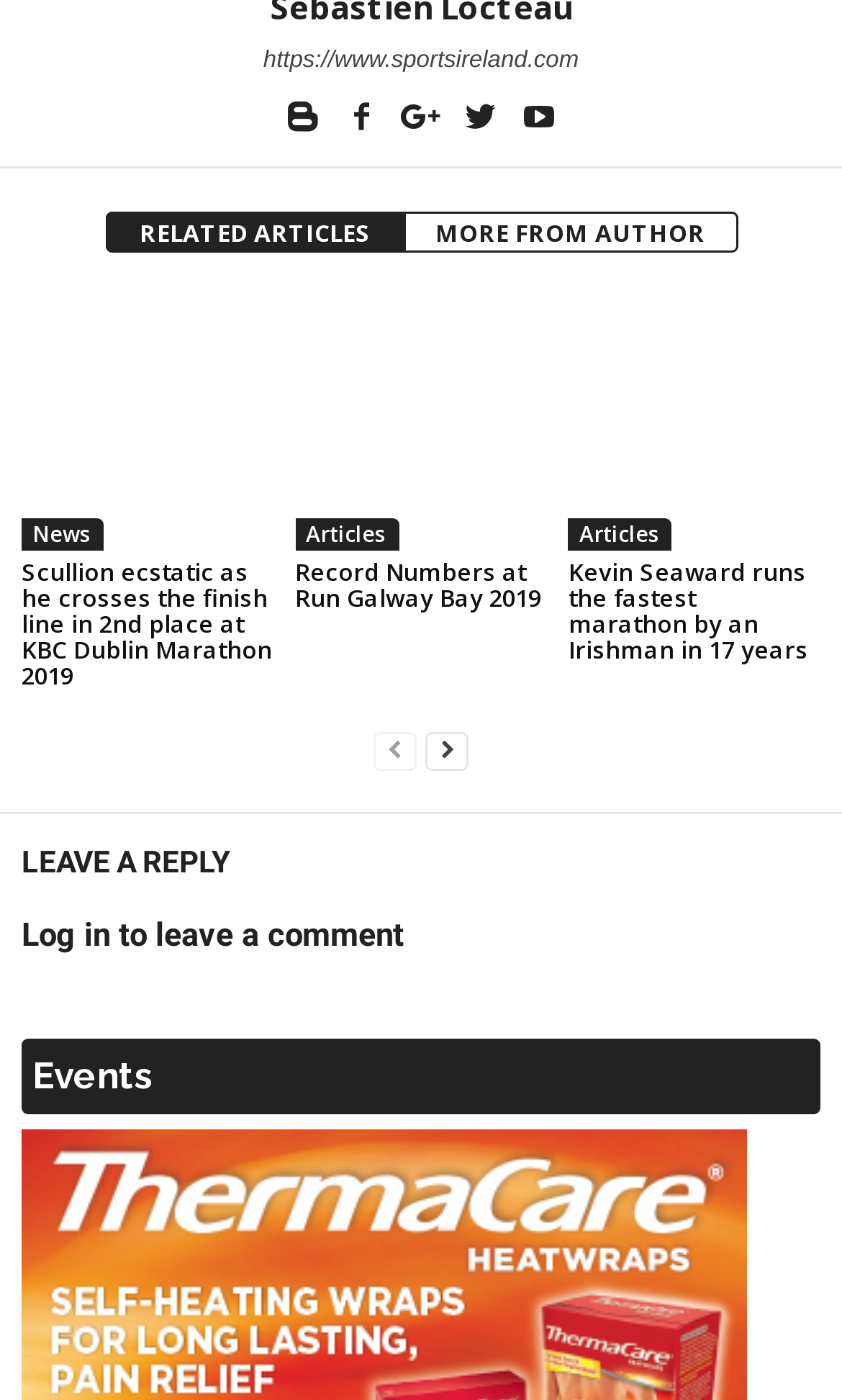How many navigation links are displayed at the top of the webpage?
Answer the question with a single word or phrase by looking at the picture.

6